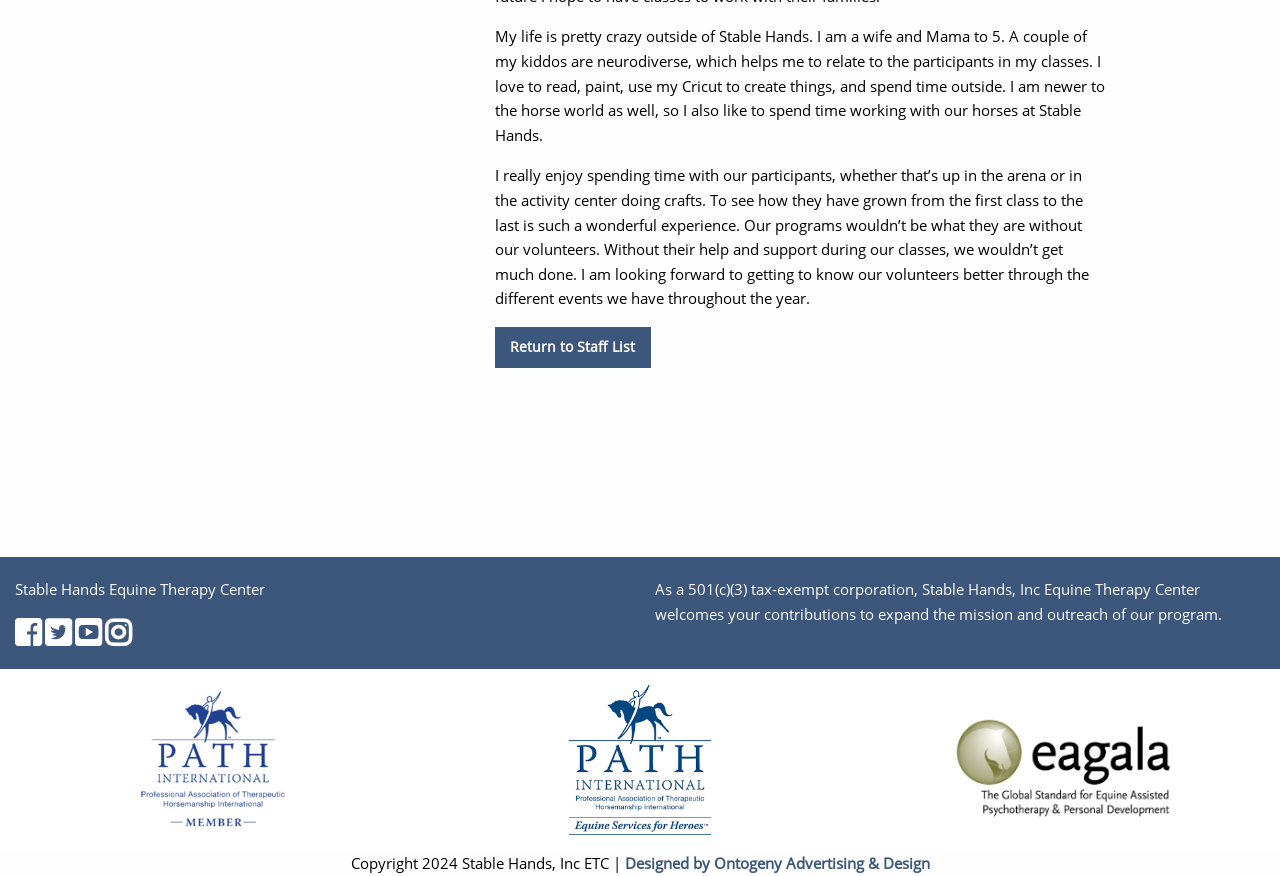Given the webpage screenshot, identify the bounding box of the UI element that matches this description: "Return to Staff List".

[0.387, 0.373, 0.508, 0.42]